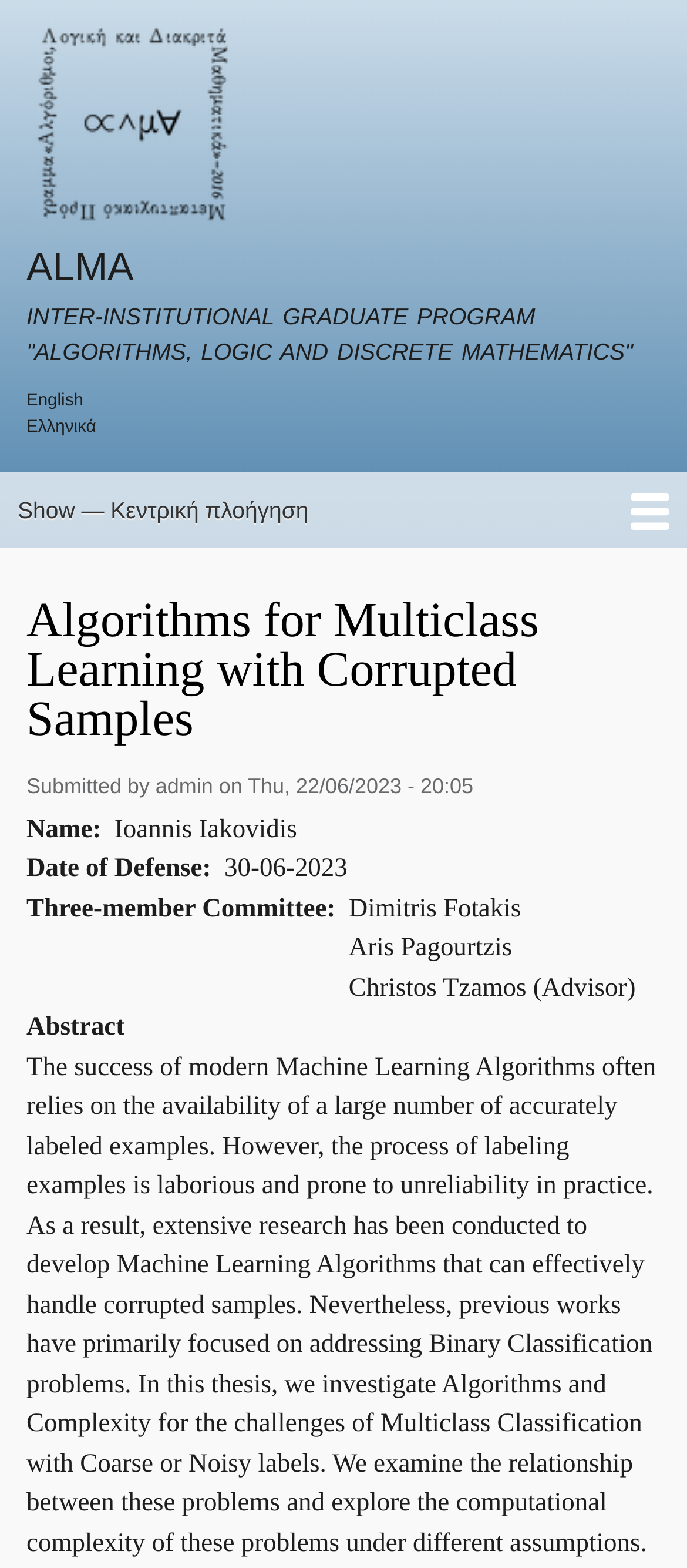What is the date of defense?
Please provide a single word or phrase answer based on the image.

30-06-2023